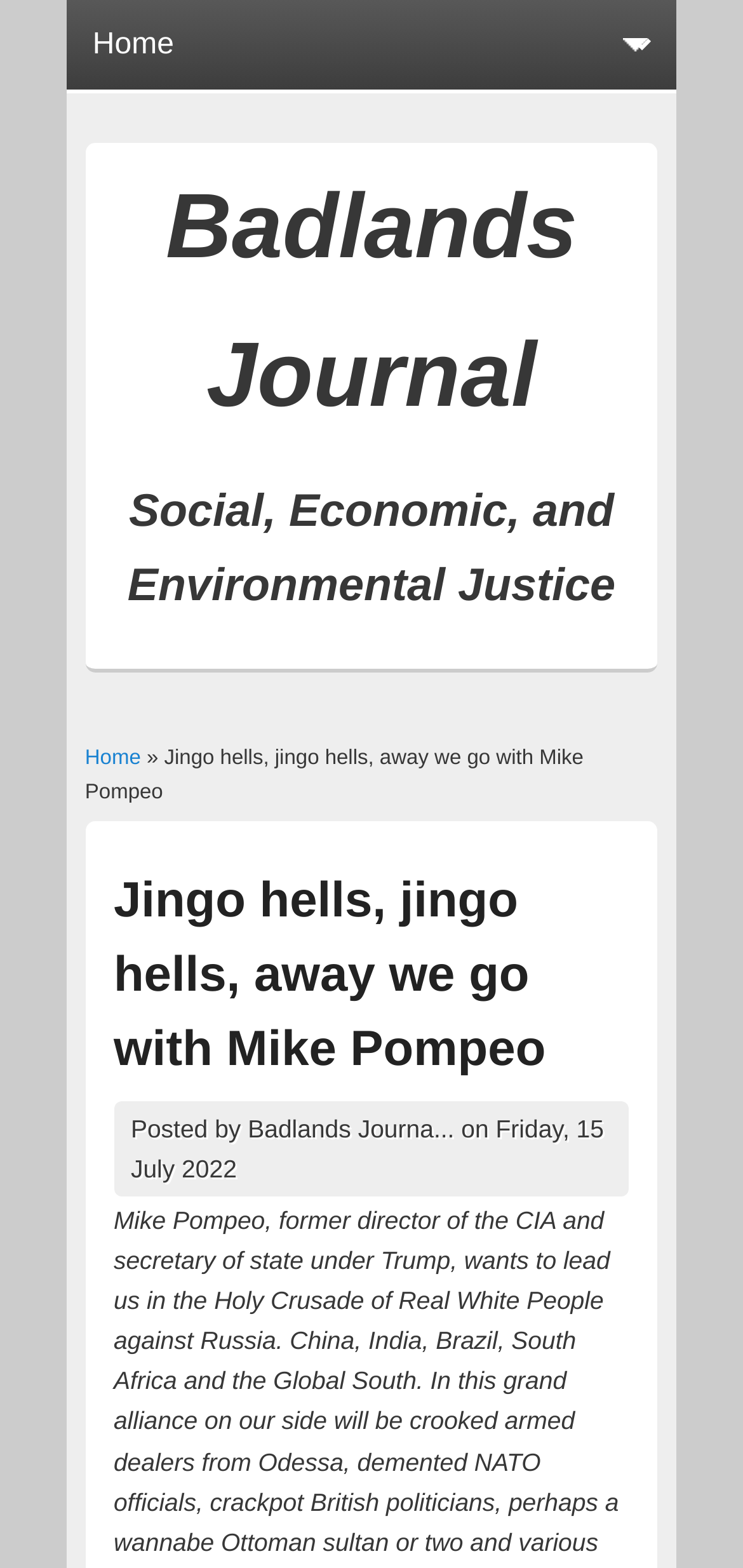Provide your answer in one word or a succinct phrase for the question: 
What is the category of the post?

Social, Economic, and Environmental Justice